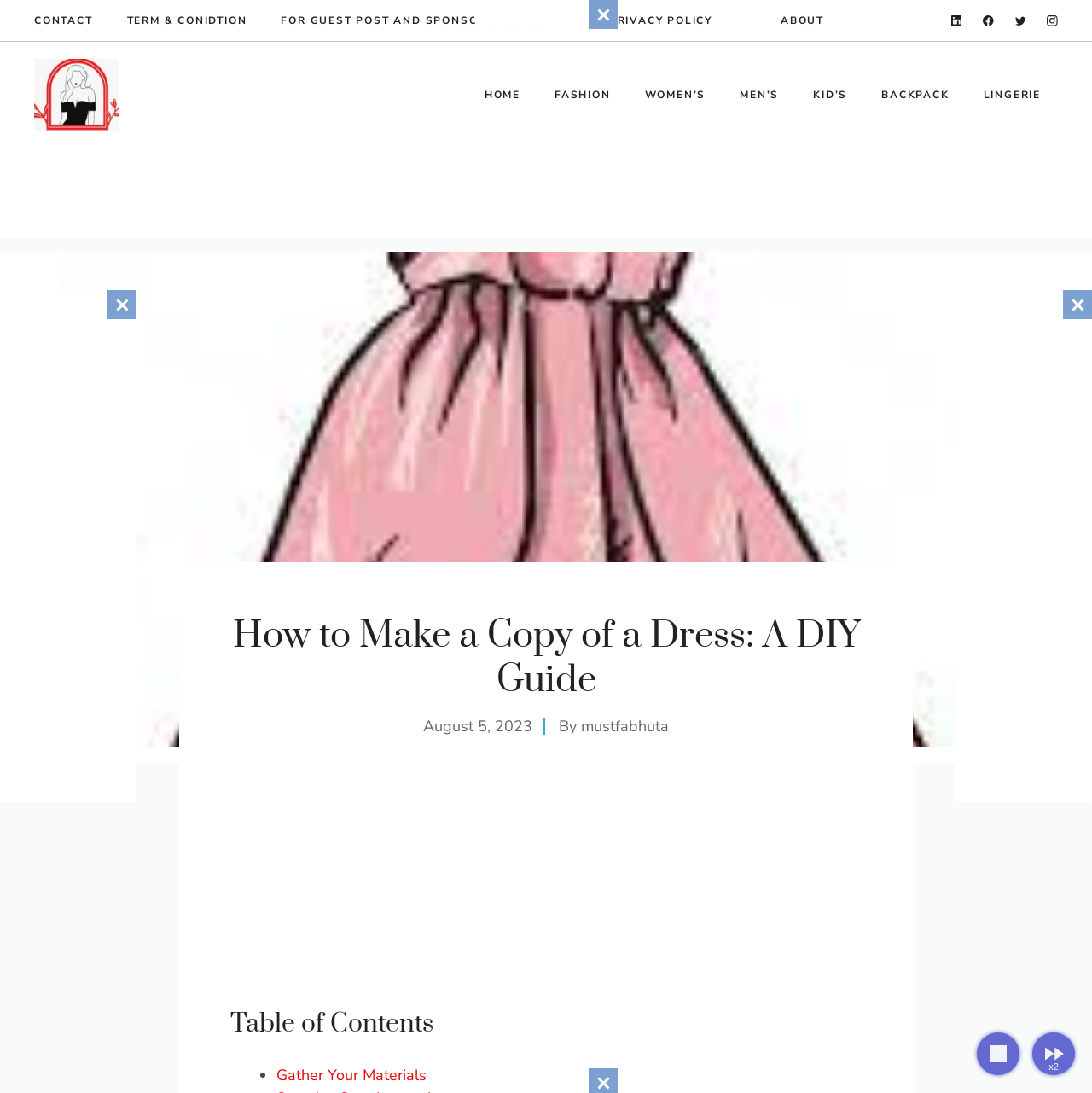Is there an image in the banner?
Please provide a single word or phrase based on the screenshot.

Yes